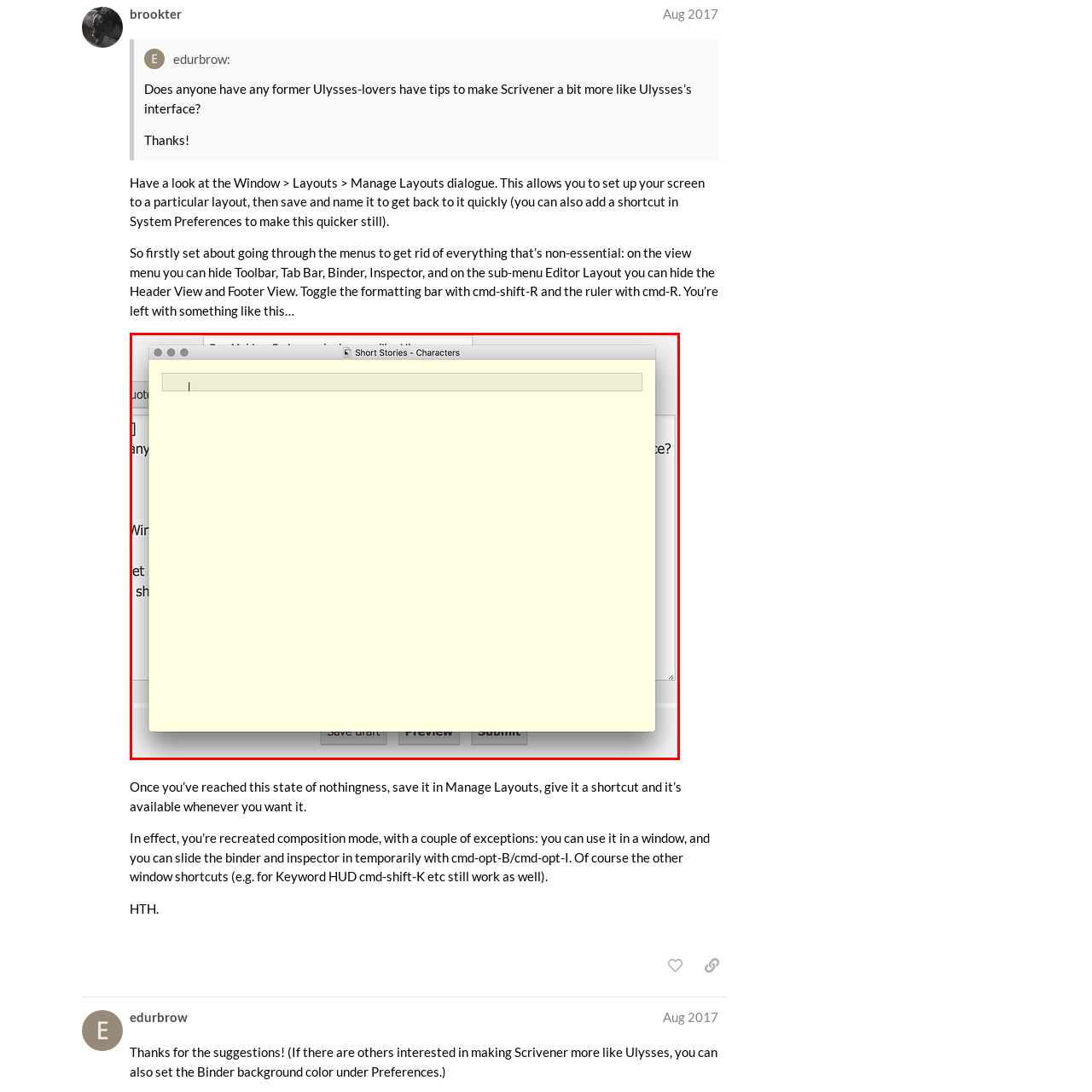Concentrate on the image area surrounded by the red border and answer the following question comprehensively: How many buttons are below the main input area?

According to the caption, there are three buttons below the main input area, which are labeled 'Save draft', 'Preview', and 'Submit', designed for easy document management.